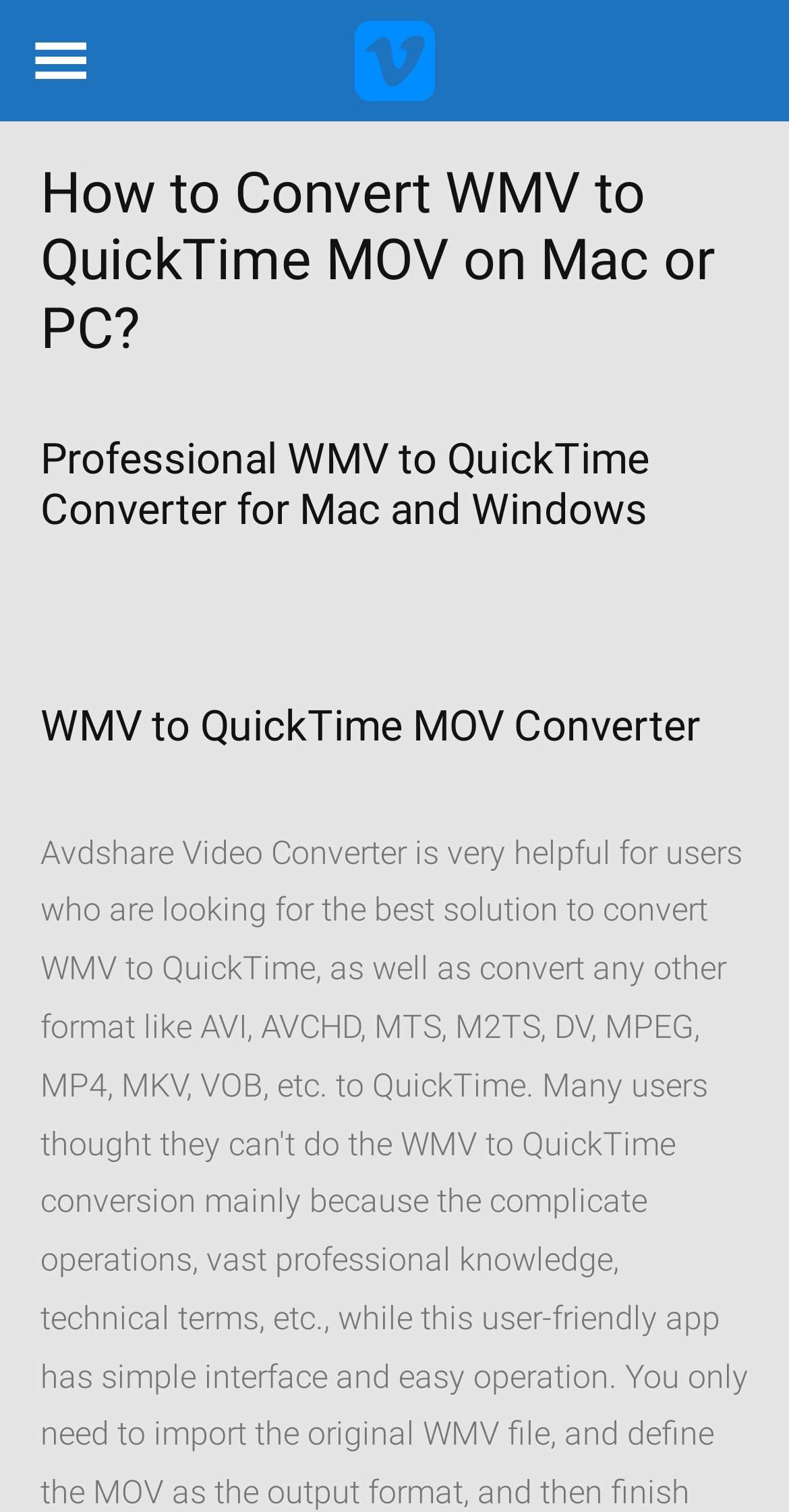How many sections are there on this webpage?
Please provide a single word or phrase based on the screenshot.

3